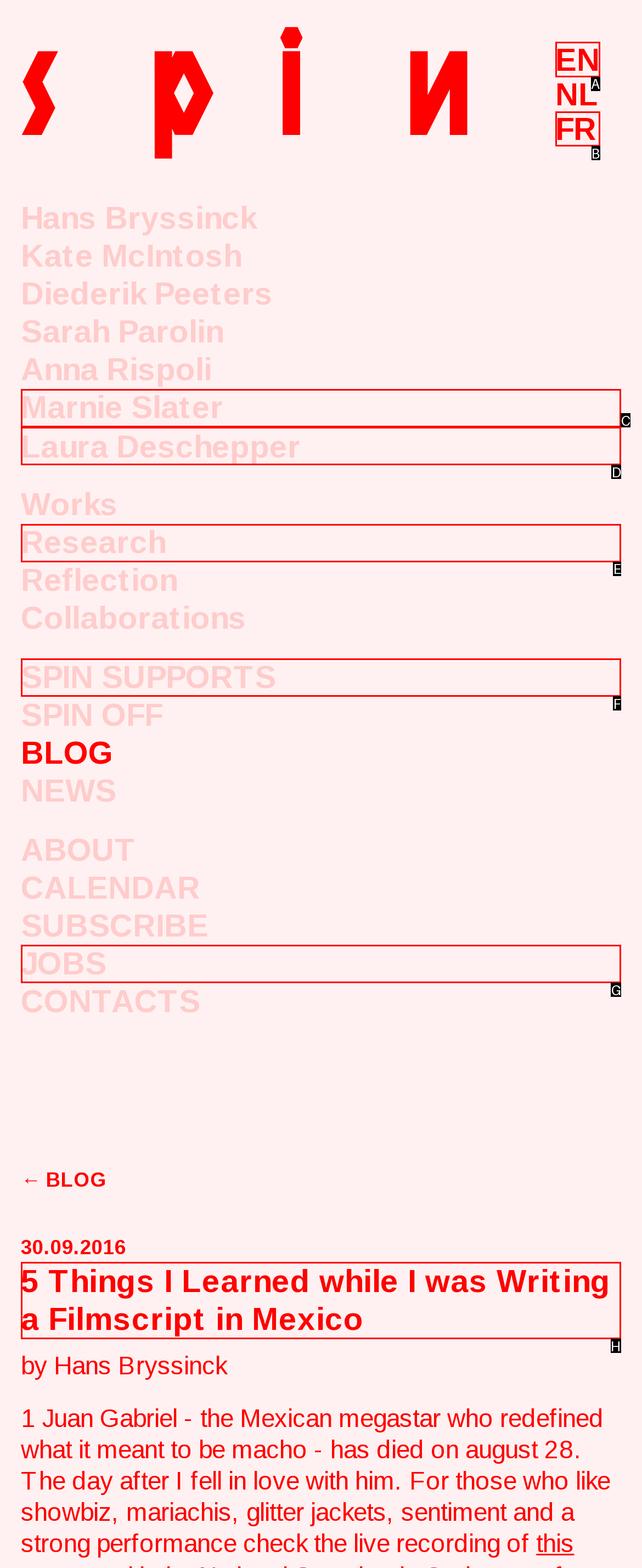Determine the letter of the UI element that you need to click to perform the task: Read the blog post about 5 things learned while writing a film script in Mexico.
Provide your answer with the appropriate option's letter.

H